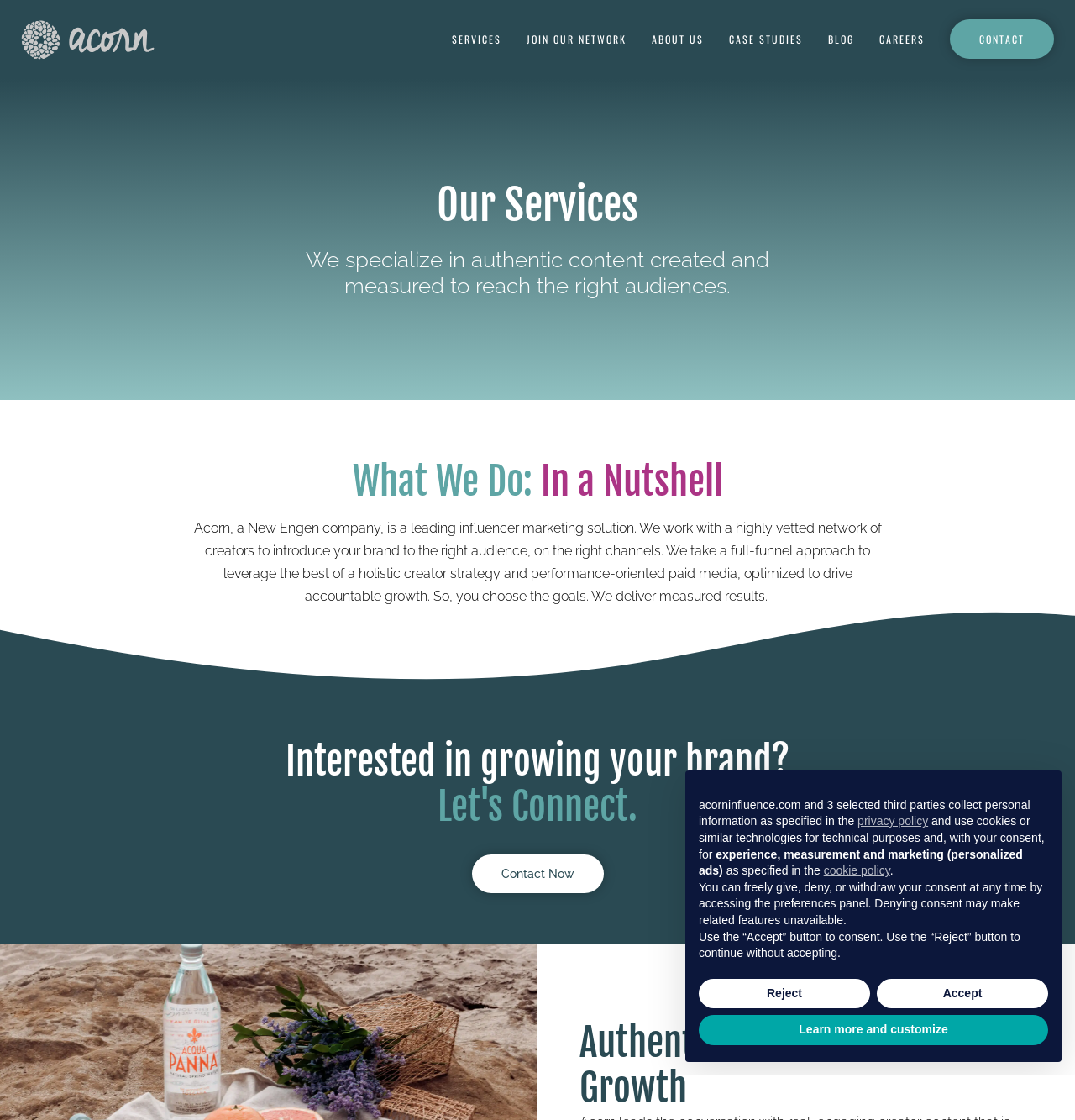Consider the image and give a detailed and elaborate answer to the question: 
What is the purpose of the 'Contact Now' button?

The 'Contact Now' button is placed below the heading 'Interested in growing your brand? Let's Connect.' which suggests that the button is meant to facilitate connection with the company for growing one's brand.